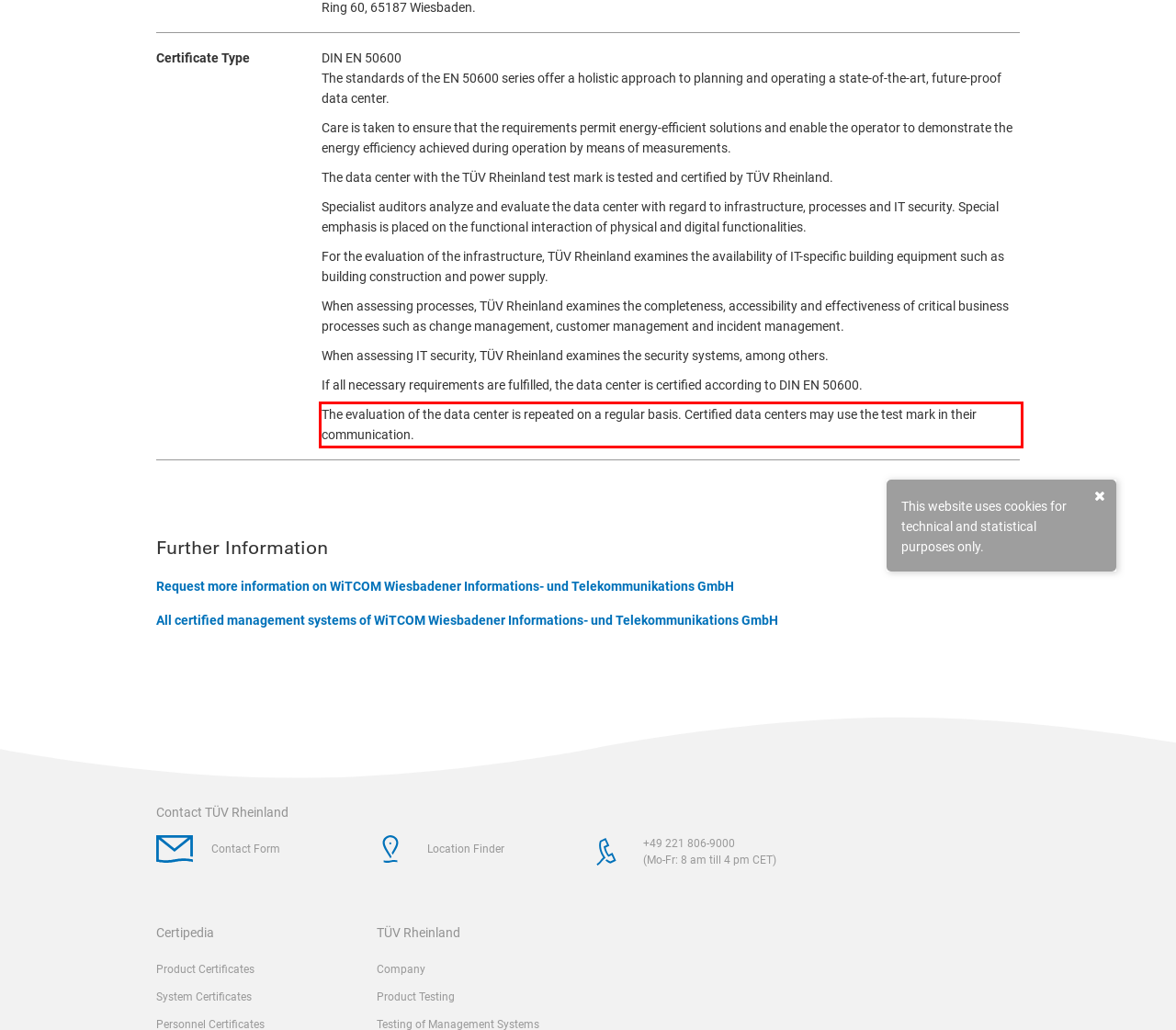Please identify and extract the text from the UI element that is surrounded by a red bounding box in the provided webpage screenshot.

The evaluation of the data center is repeated on a regular basis. Certified data centers may use the test mark in their communication.